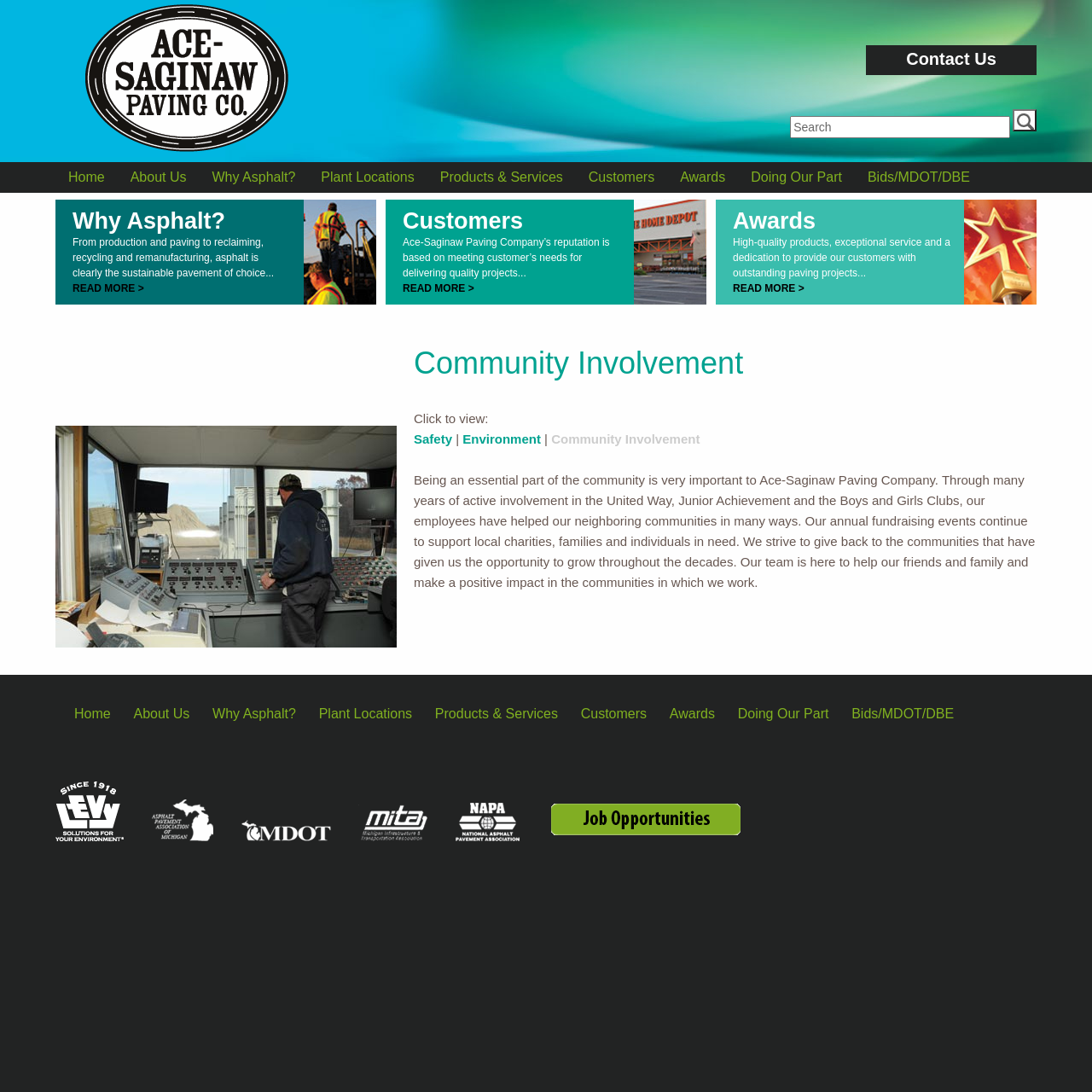Examine the image and give a thorough answer to the following question:
What organizations is Ace-Saginaw Paving Company involved with?

The webpage states that Ace-Saginaw Paving Company is involved with the United Way, Junior Achievement, and the Boys and Girls Clubs, as part of their community involvement.